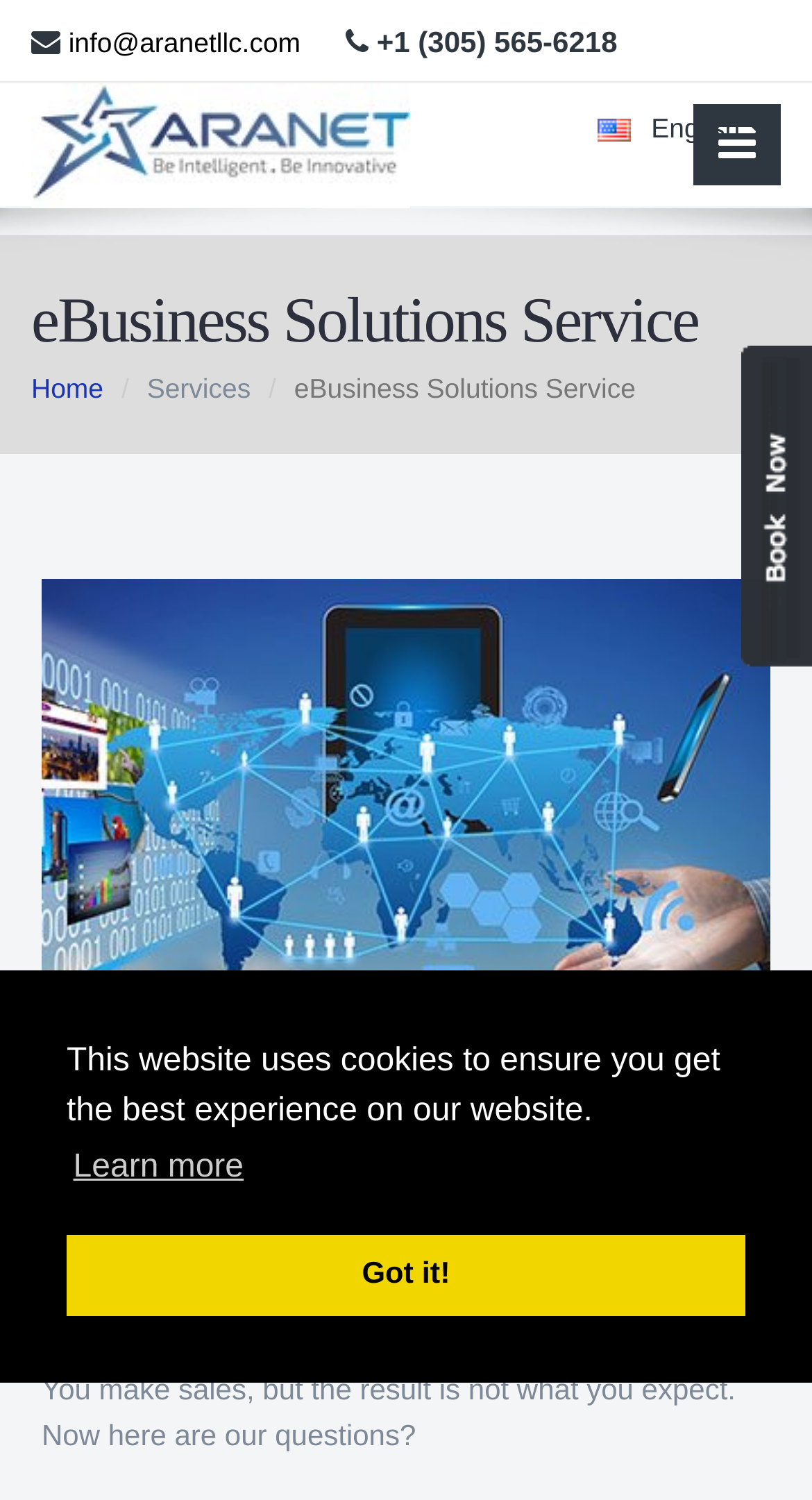What is the phone number?
Give a single word or phrase answer based on the content of the image.

+1 (305) 565-6218